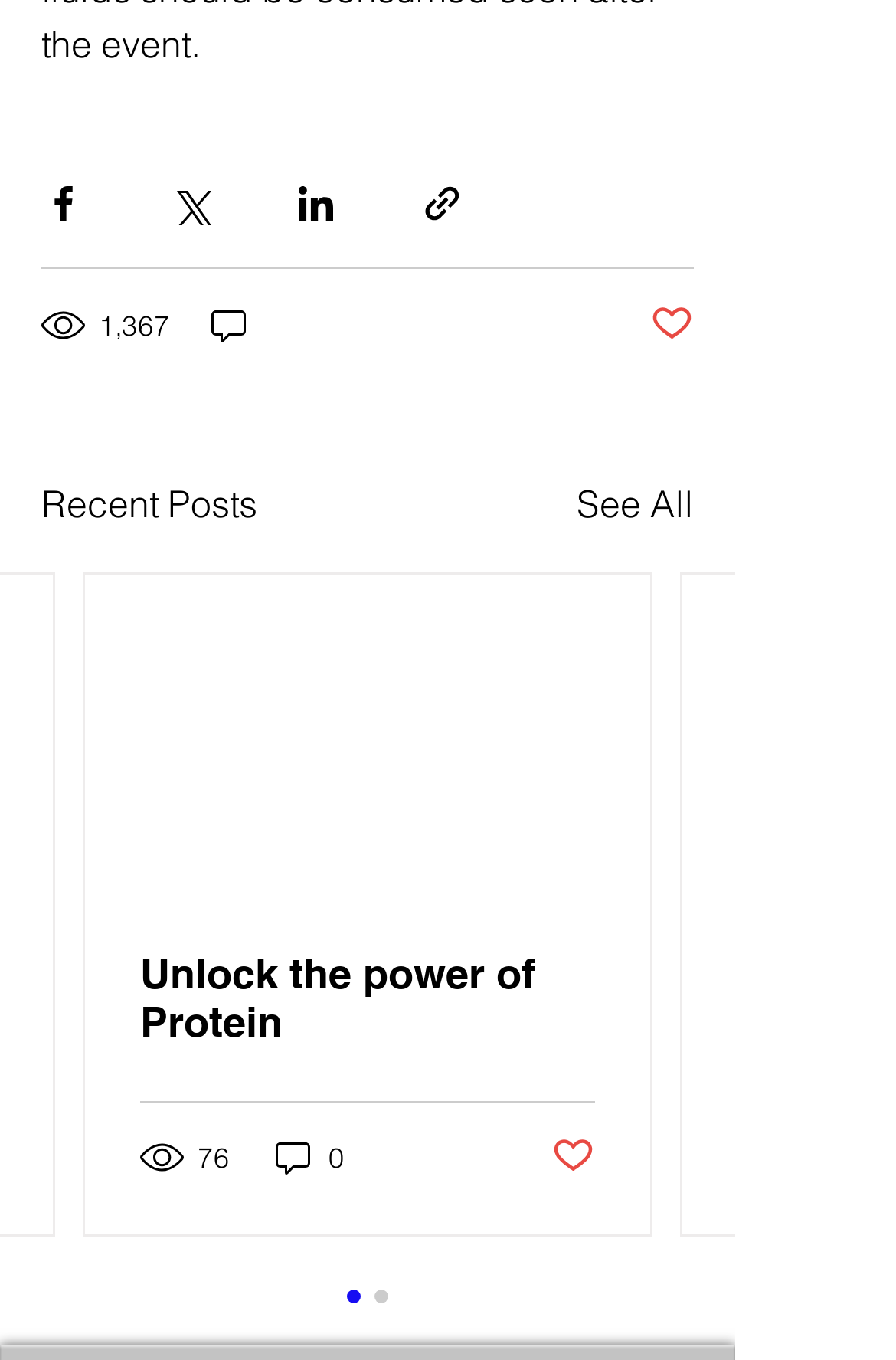What is the title of the section below the share buttons? Observe the screenshot and provide a one-word or short phrase answer.

Recent Posts